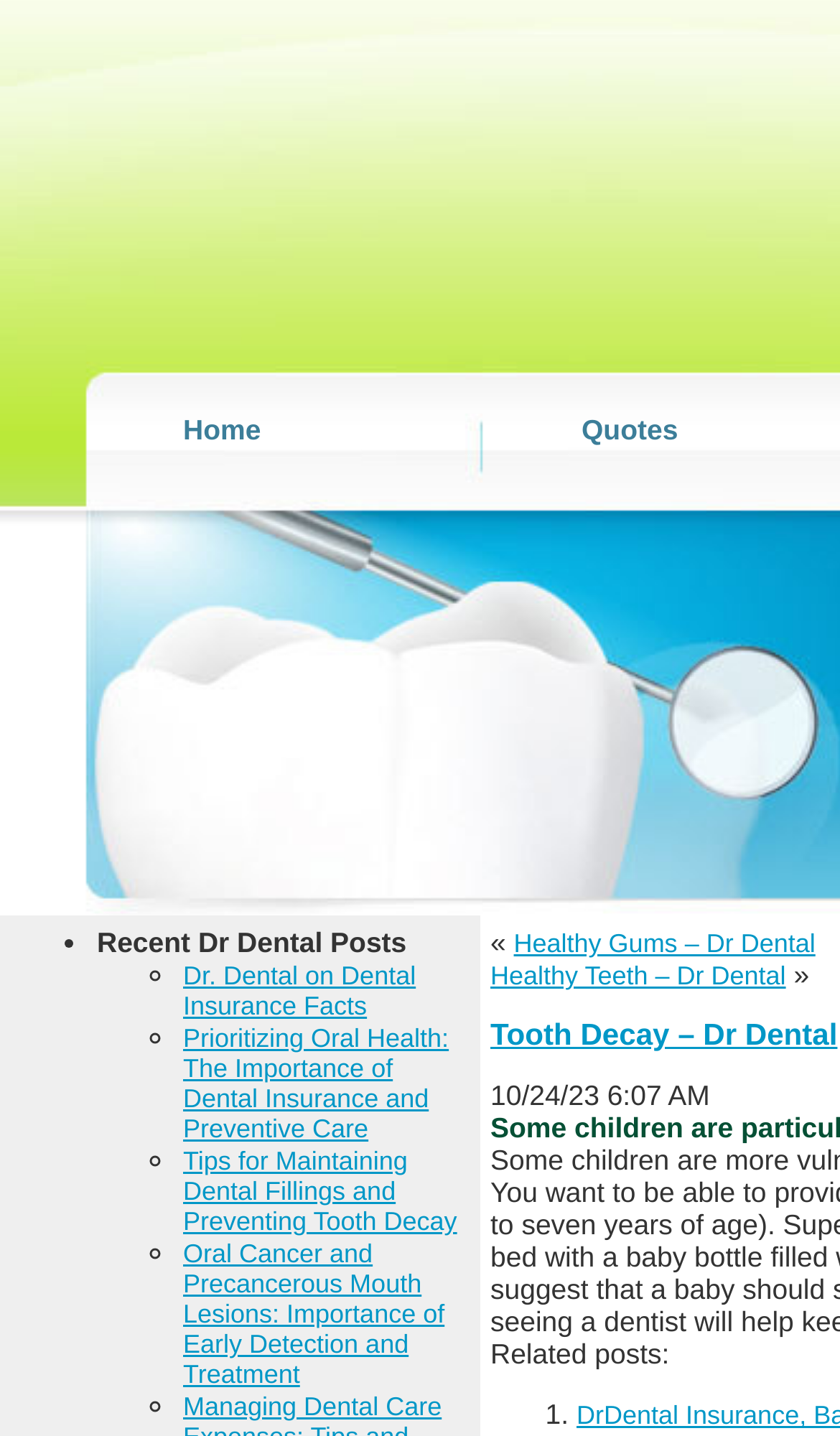Please identify the bounding box coordinates of the area that needs to be clicked to follow this instruction: "go to home page".

[0.141, 0.285, 0.415, 0.292]